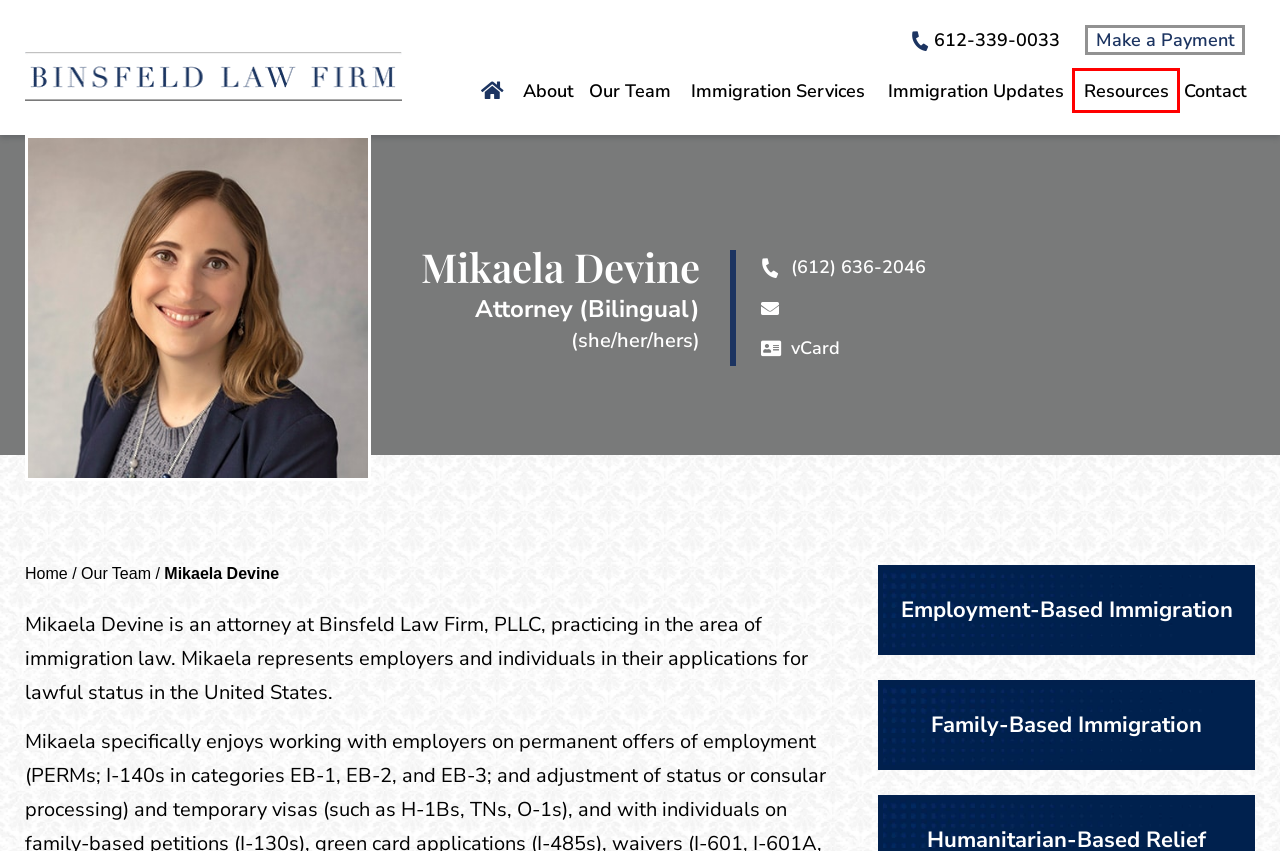Review the webpage screenshot and focus on the UI element within the red bounding box. Select the best-matching webpage description for the new webpage that follows after clicking the highlighted element. Here are the candidates:
A. Make a Payment / Hacer un Pago – Binsfeld Law Firm, PLLC
B. Attorneys – Binsfeld Law Firm, PLLC
C. Binsfeld Law Firm, PLLC - Immigration Law Firm in St. Paul, MN
D. Employment-Based Immigration – Binsfeld Law Firm, PLLC
E. Immigration Updates – Binsfeld Law Firm, PLLC
F. Resources – Binsfeld Law Firm, PLLC
G. Attorney (Bilingual) Archives – Binsfeld Law Firm, PLLC
H. Family-Based Immigration – Binsfeld Law Firm, PLLC

F